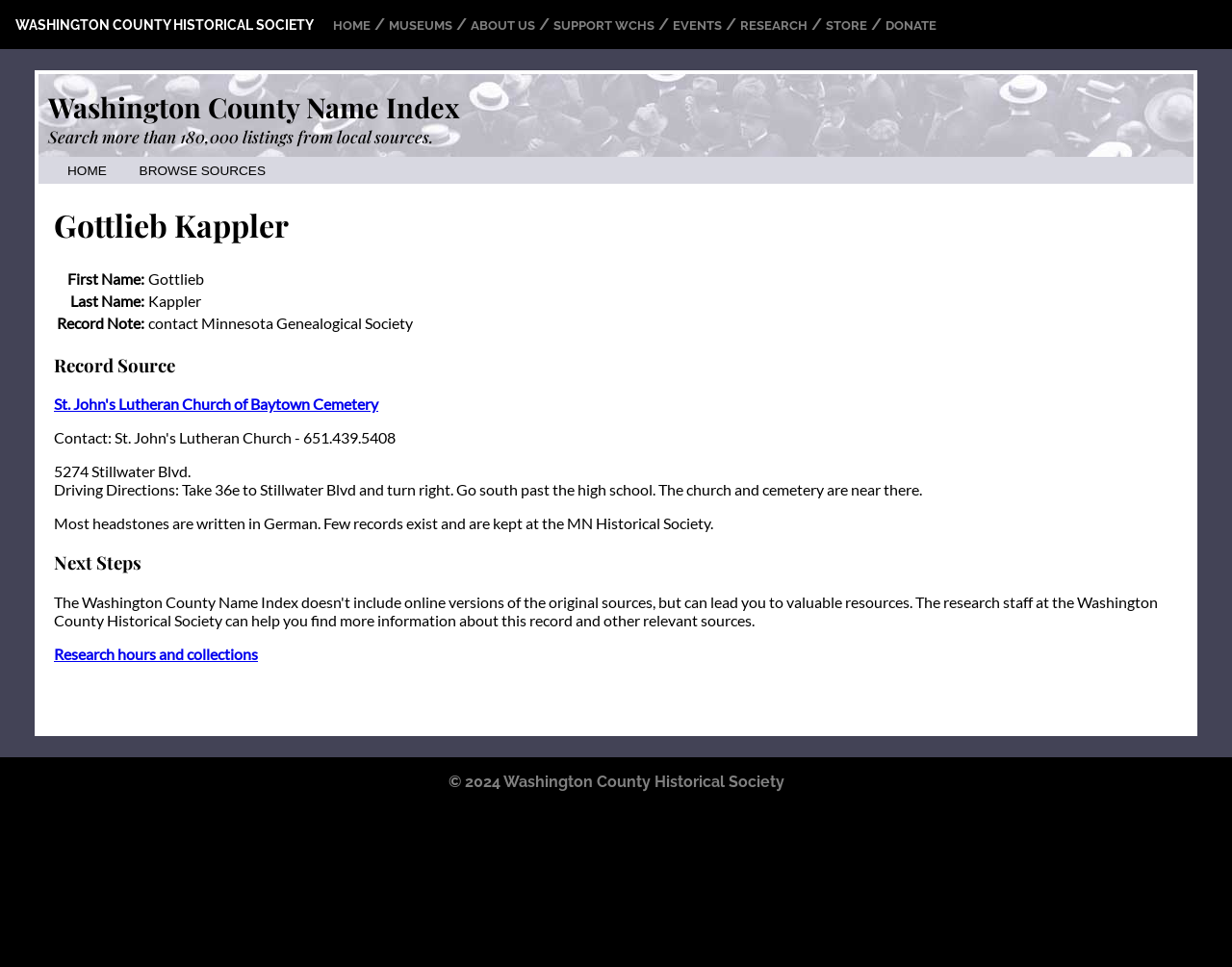Determine the bounding box coordinates of the clickable element necessary to fulfill the instruction: "Learn about research hours and collections". Provide the coordinates as four float numbers within the 0 to 1 range, i.e., [left, top, right, bottom].

[0.044, 0.666, 0.209, 0.685]